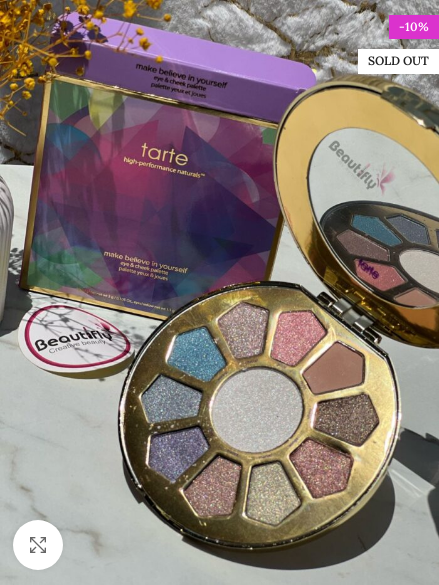Can you look at the image and give a comprehensive answer to the question:
What is the status of the palette's availability?

The caption displays a 'Sold Out' label in the corner, indicating that the palette is no longer available for purchase.